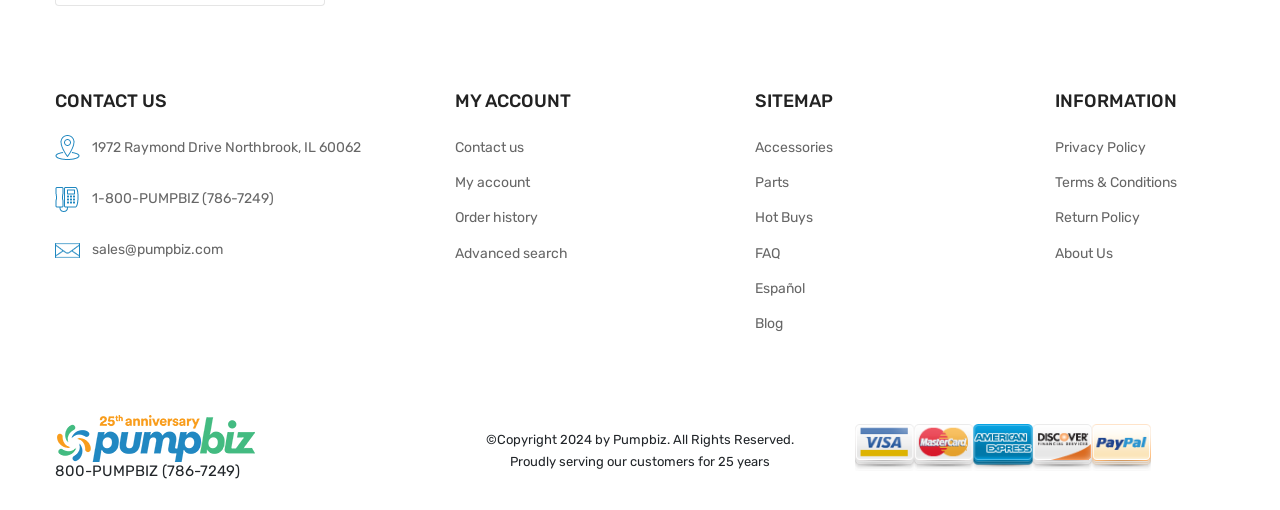Determine the bounding box coordinates of the section I need to click to execute the following instruction: "Search for parts". Provide the coordinates as four float numbers between 0 and 1, i.e., [left, top, right, bottom].

[0.59, 0.335, 0.616, 0.381]